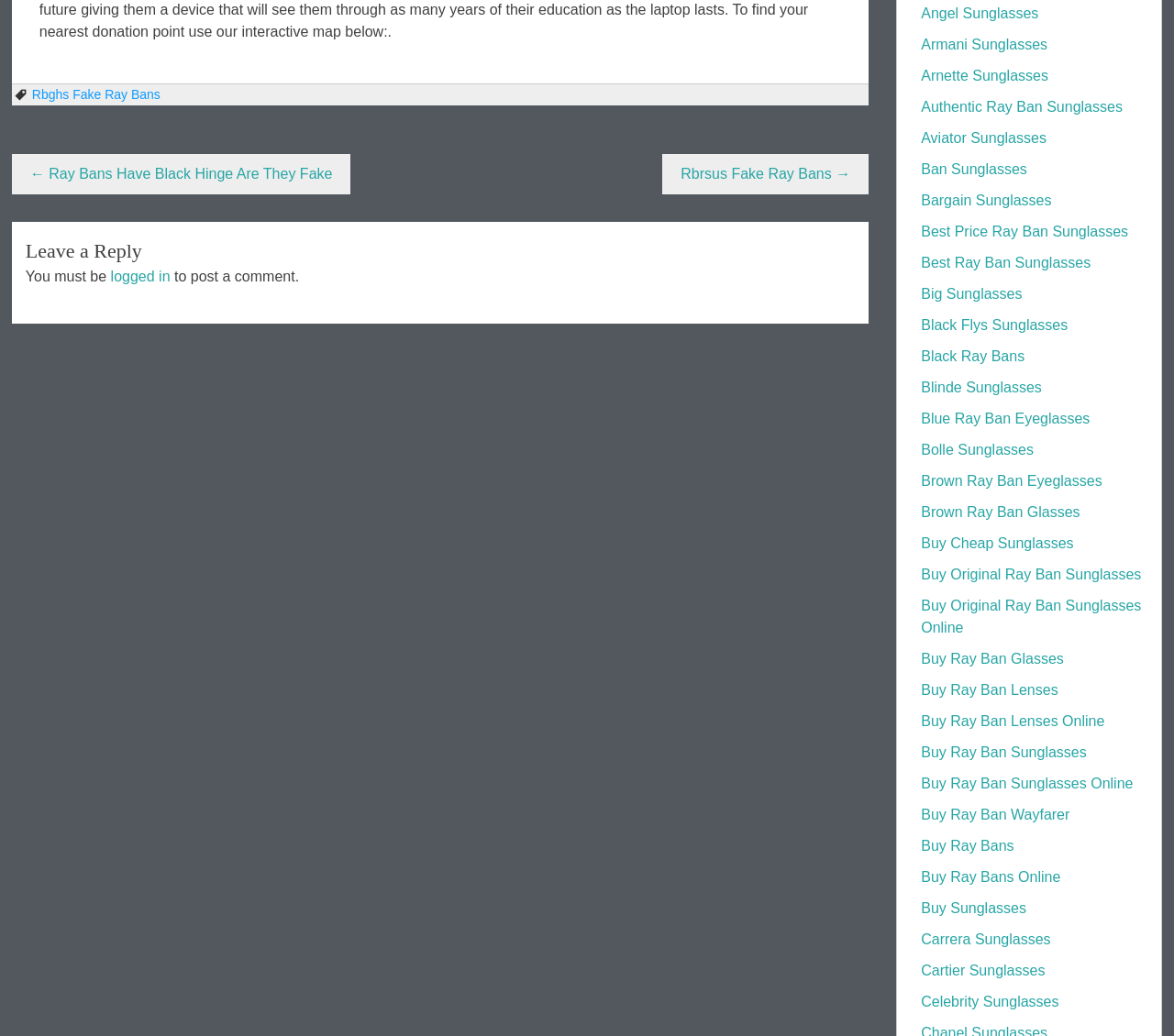Find the bounding box coordinates of the area to click in order to follow the instruction: "Click on 'Rbghs Fake Ray Bans'".

[0.027, 0.084, 0.137, 0.098]